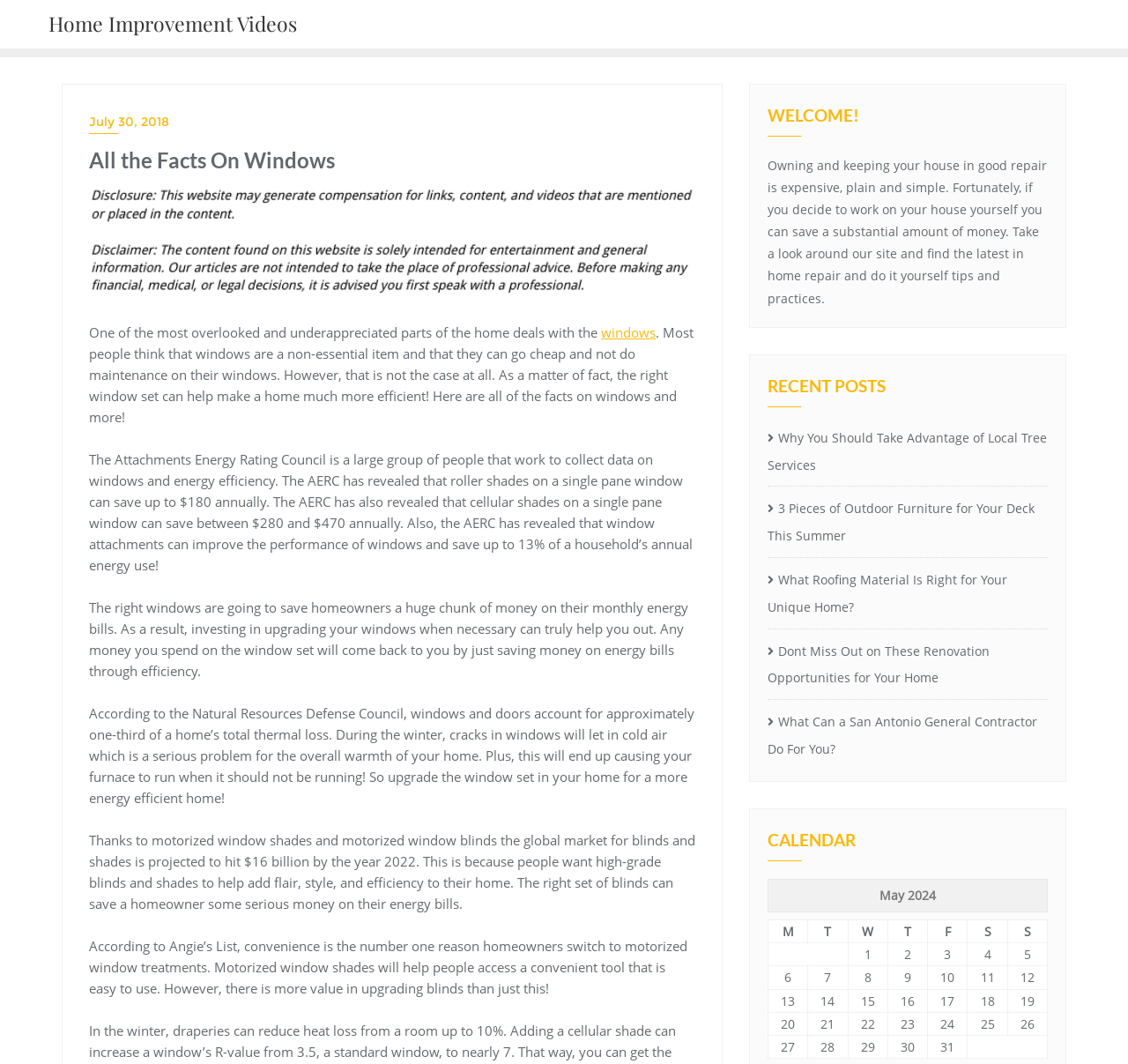Provide your answer in a single word or phrase: 
What is the main reason homeowners switch to motorized window treatments?

Convenience